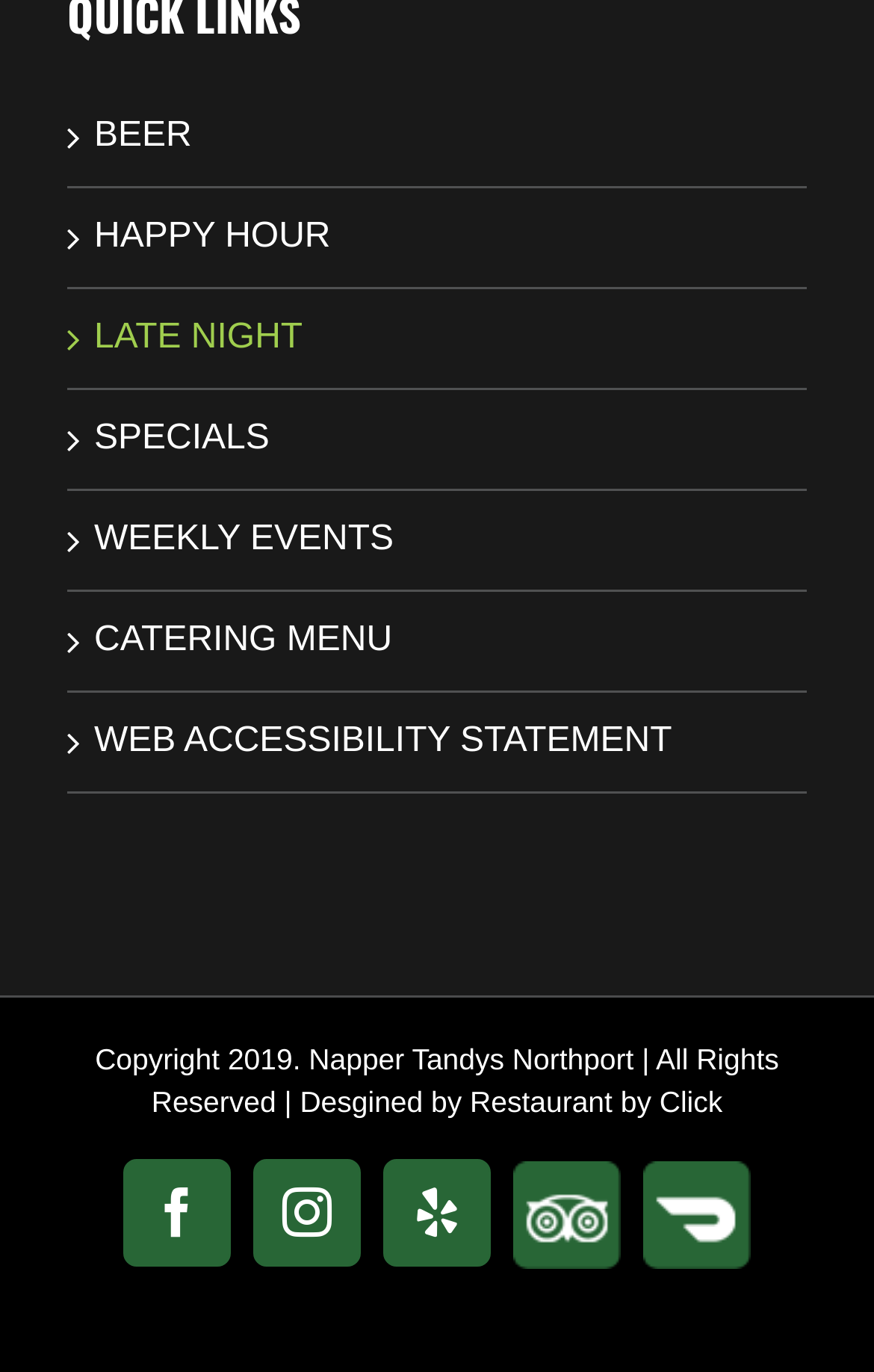How many links are there at the top of the webpage?
Answer with a single word or phrase, using the screenshot for reference.

6